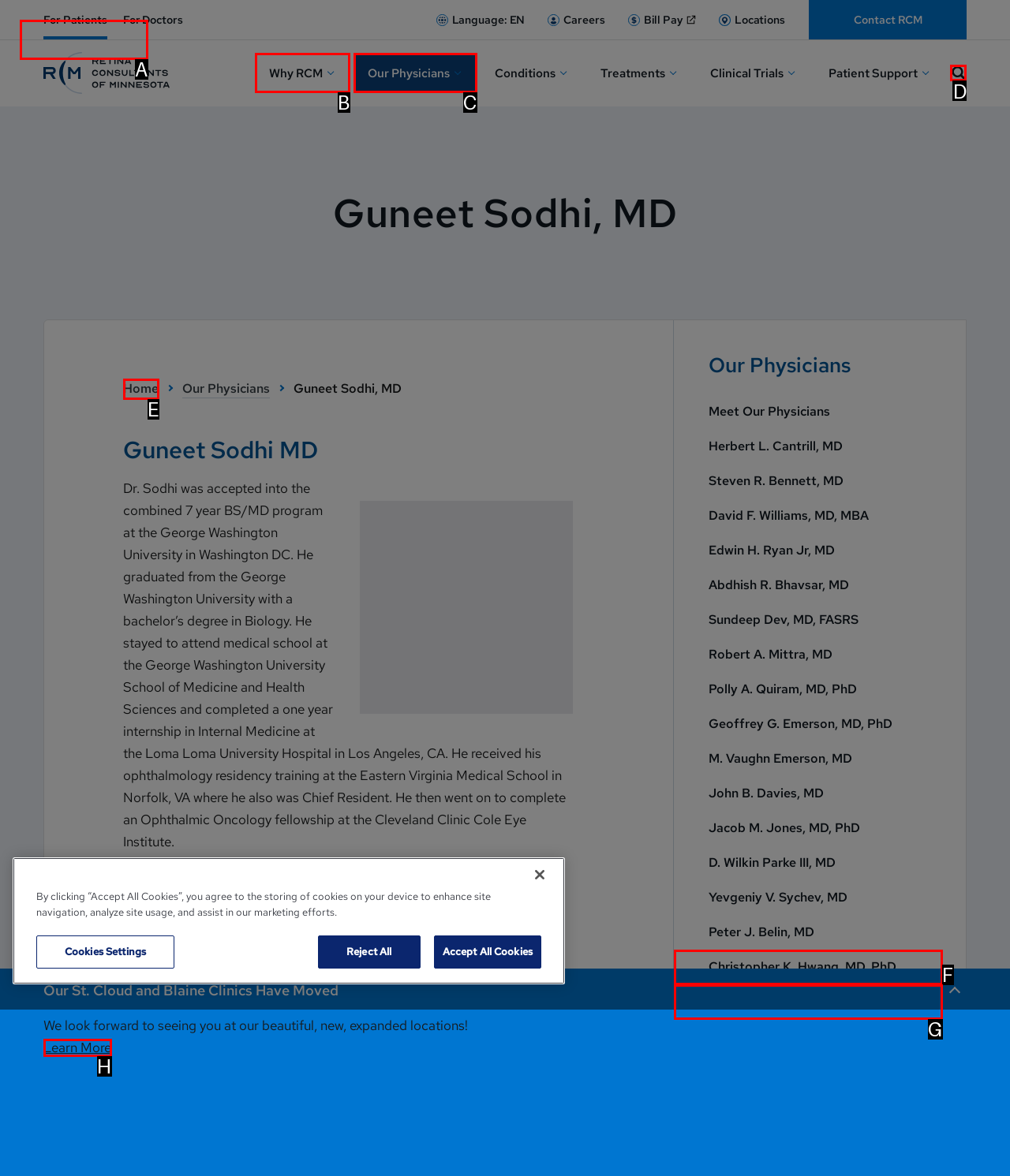For the task: Click the 'Search Button', tell me the letter of the option you should click. Answer with the letter alone.

D